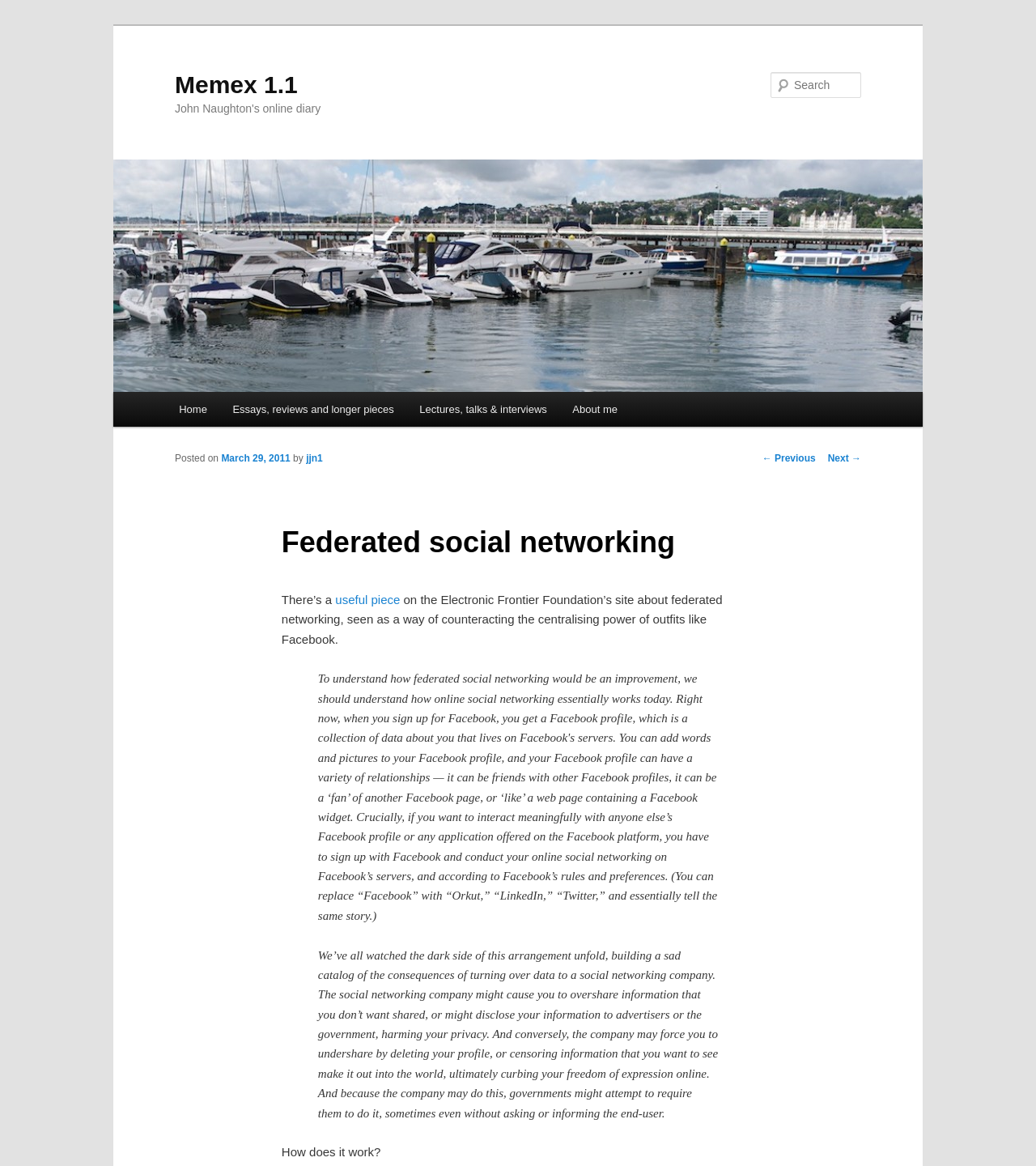Use a single word or phrase to answer this question: 
How many links are there in the main menu?

4